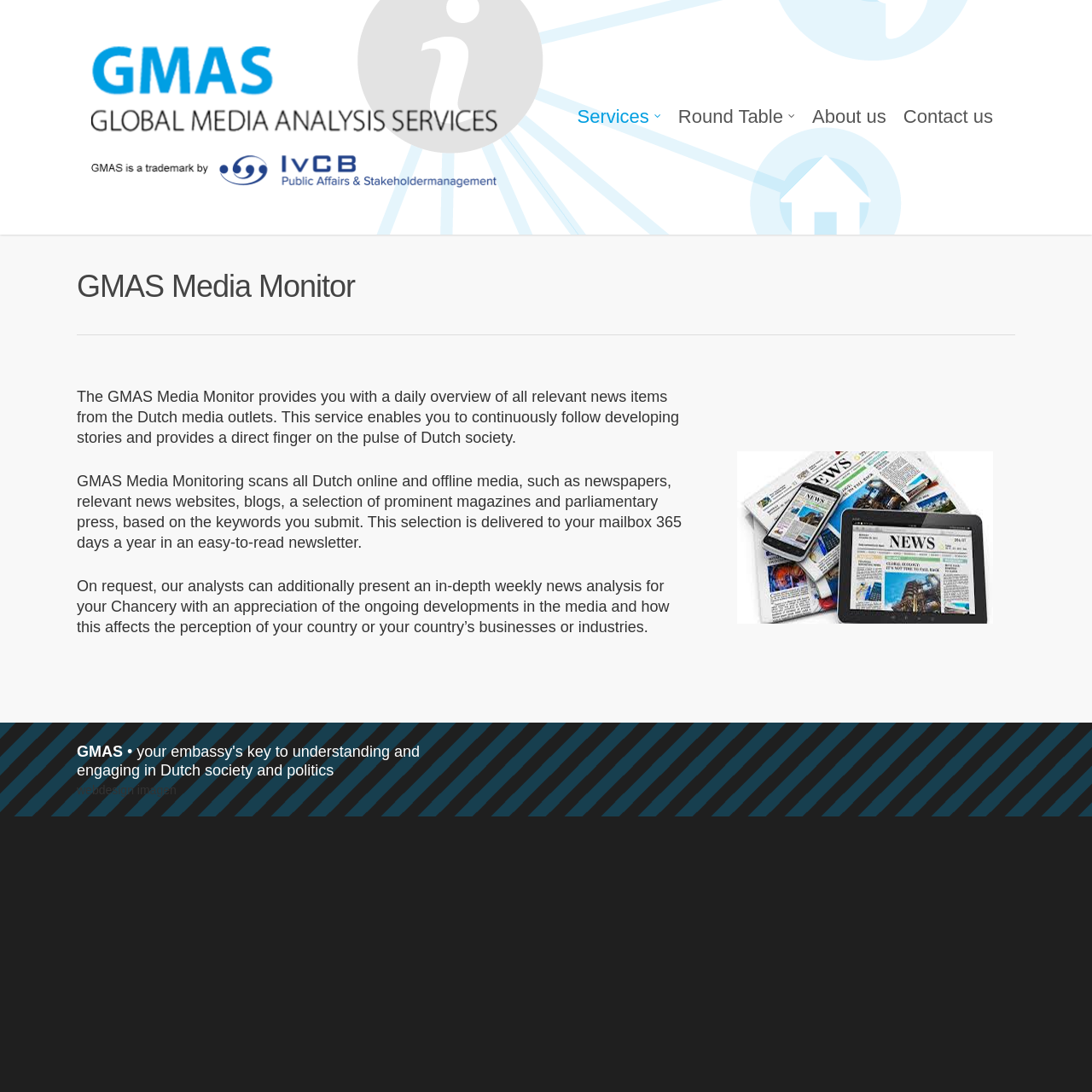Convey a detailed summary of the webpage, mentioning all key elements.

The webpage is titled "GMAS Media Monitor | GMAS" and has a prominent logo image with the text "GMAS" at the top left corner. Below the logo, there is a horizontal navigation menu with five links: "GMAS", "Services", "Round Table", "About us", and "Contact us", arranged from left to right.

The main content of the webpage is divided into three sections. The first section has a heading "GMAS Media Monitor" at the top, followed by a paragraph of text that describes the service provided by GMAS Media Monitor, which offers a daily overview of news items from Dutch media outlets. 

Below this section, there is another paragraph that explains the process of media monitoring, which involves scanning online and offline media sources based on submitted keywords and delivering the results in a newsletter. 

The third section has a paragraph that describes an additional service offered by GMAS, which is an in-depth weekly news analysis provided by analysts upon request. 

At the bottom left corner of the webpage, there is a small link that reads "webdesign imagen", which appears to be a credit or acknowledgement for the webpage's design.